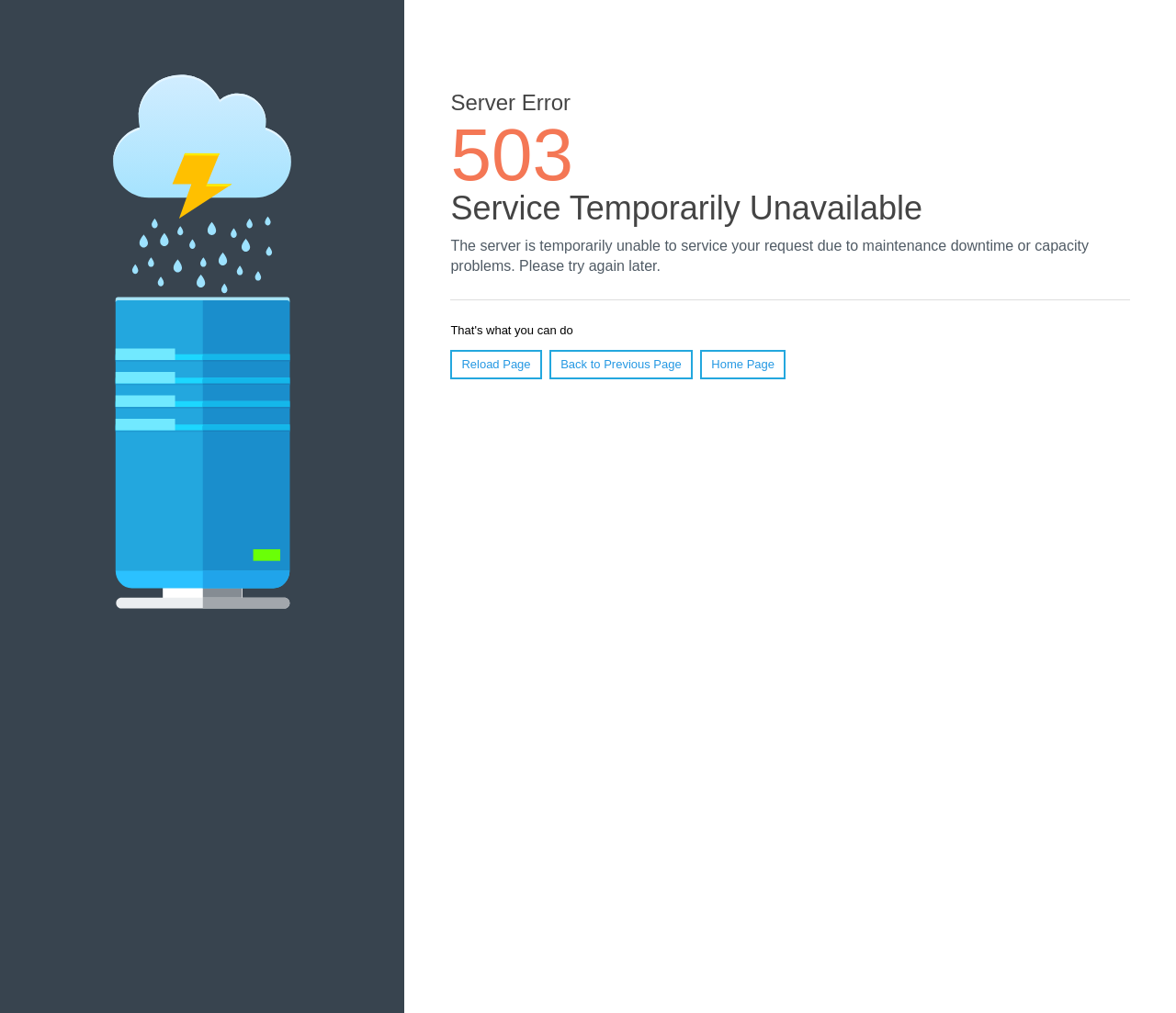What is the current status of the server?
Using the screenshot, give a one-word or short phrase answer.

Temporarily unavailable